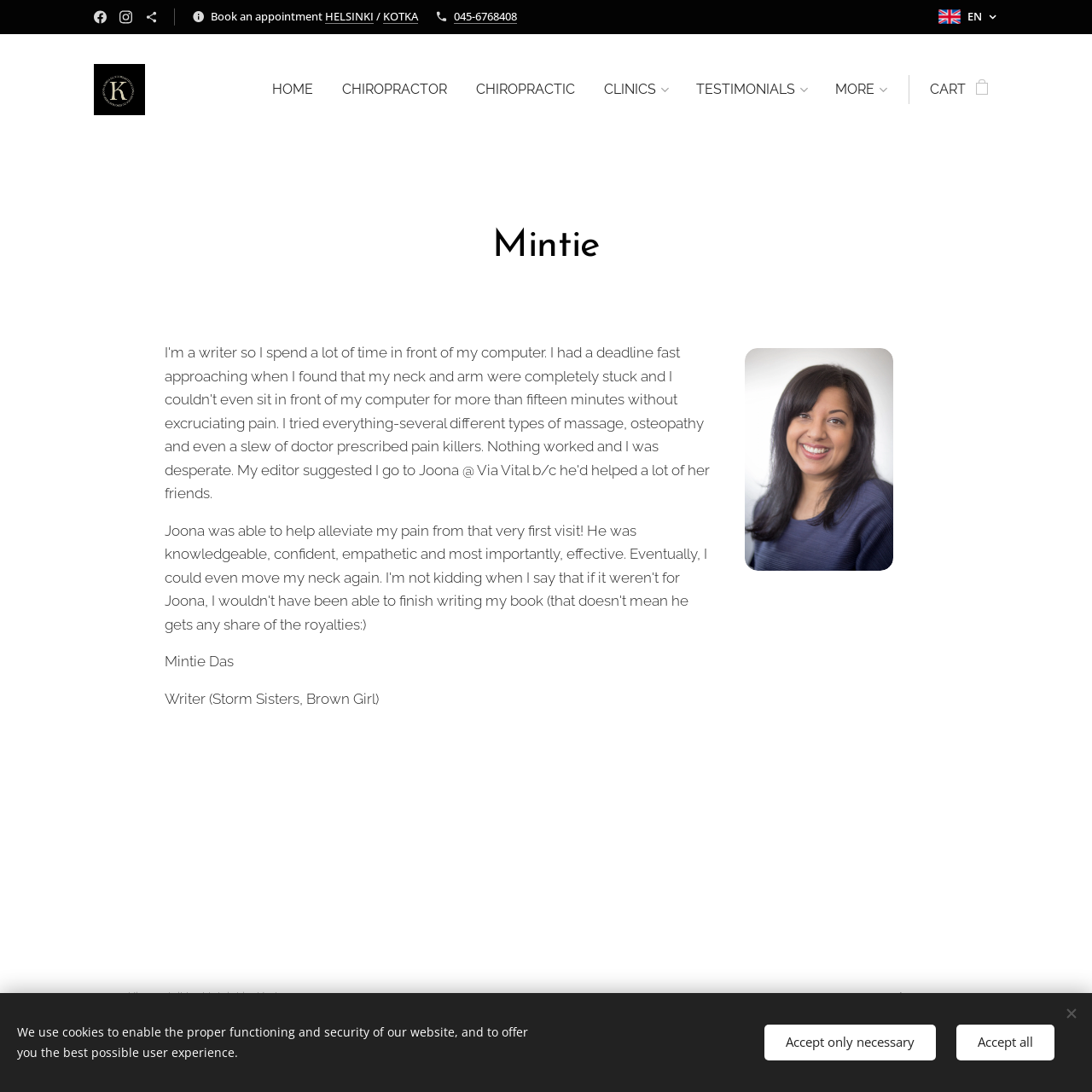What languages are available on the website?
Please look at the screenshot and answer in one word or a short phrase.

English and Suomi